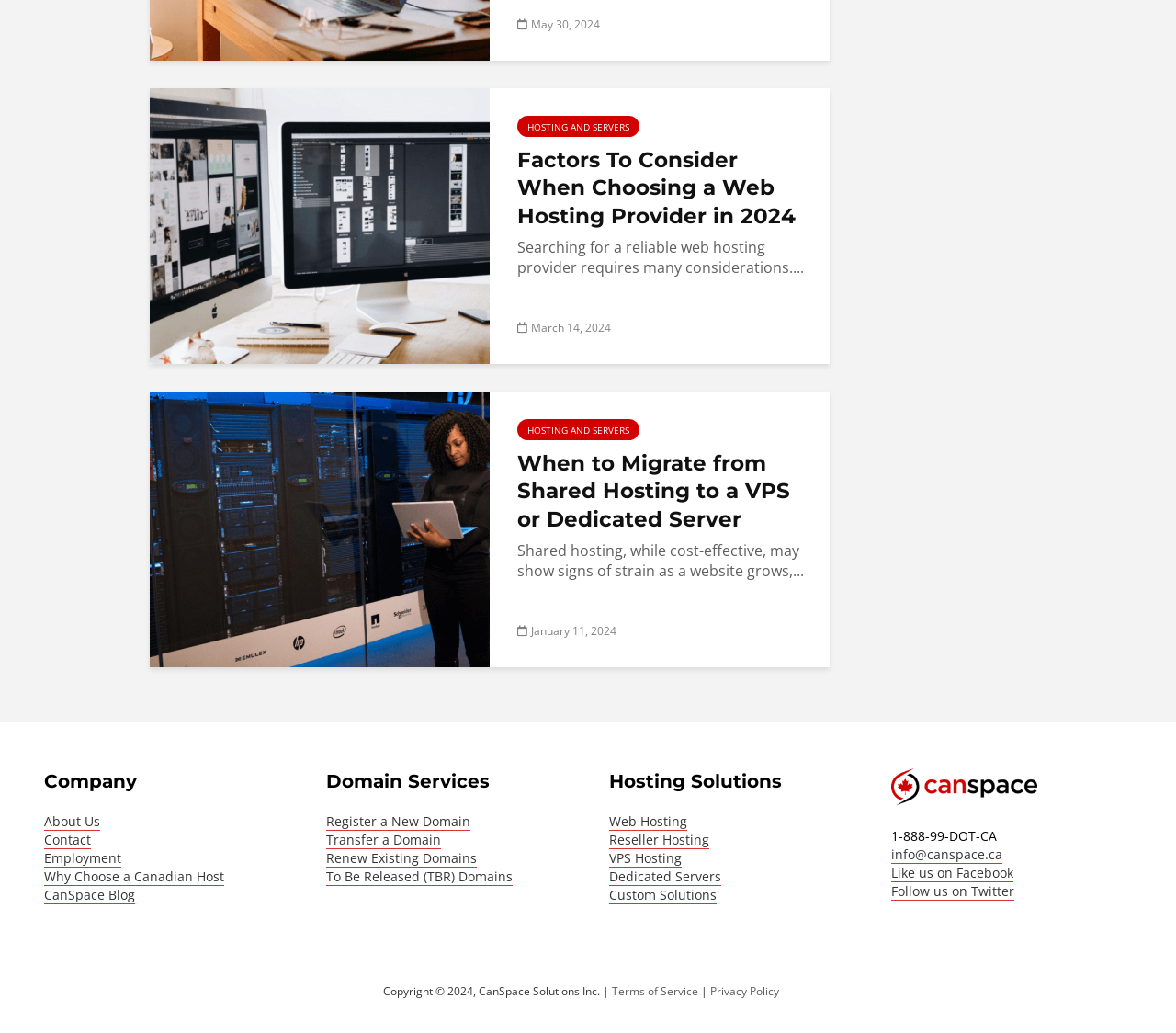Can you specify the bounding box coordinates for the region that should be clicked to fulfill this instruction: "Learn about migrating from shared hosting to a VPS or dedicated server".

[0.439, 0.435, 0.688, 0.516]